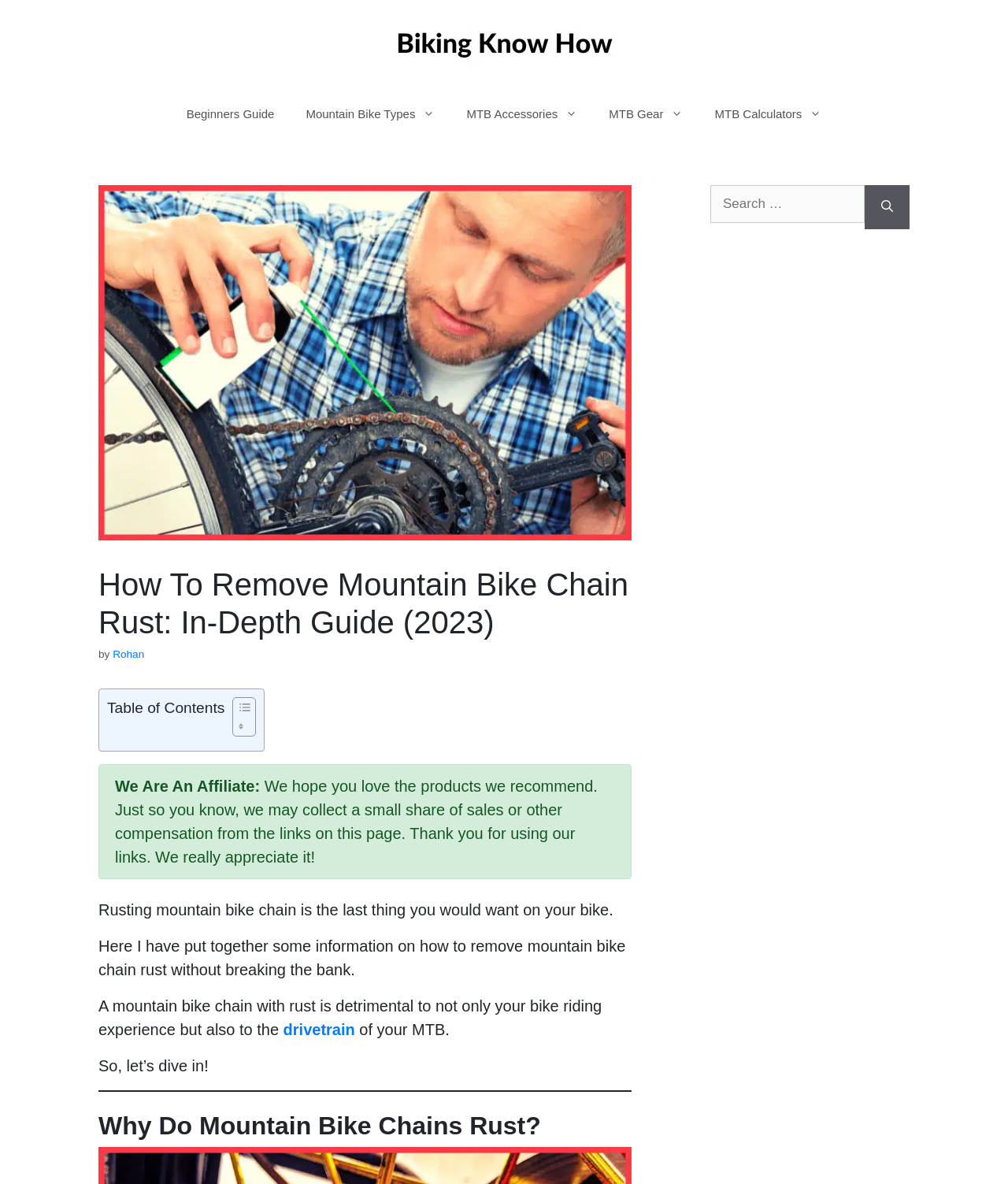Provide a single word or phrase answer to the question: 
What is the purpose of the 'Search for:' box?

To search the website